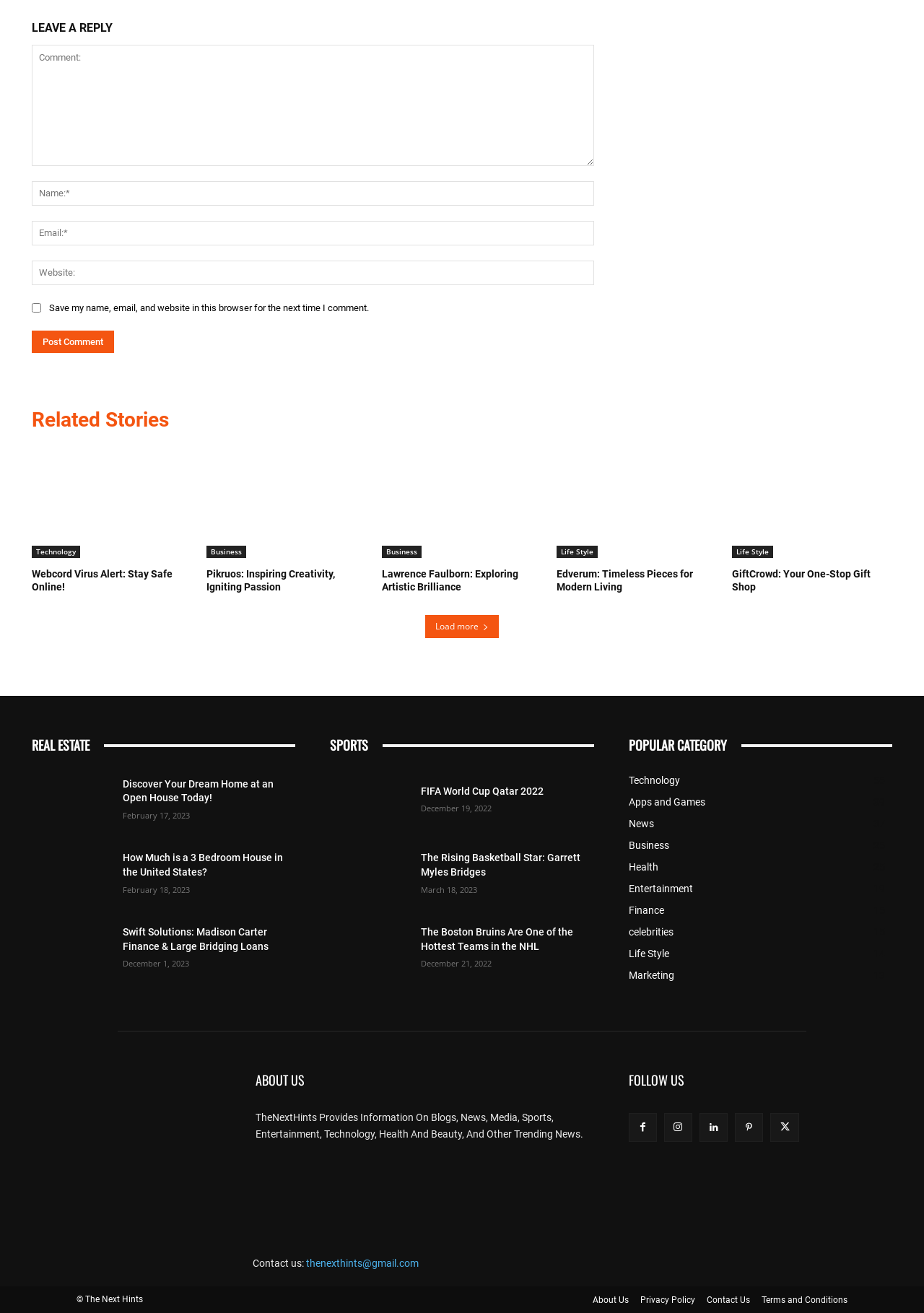Identify the bounding box coordinates necessary to click and complete the given instruction: "Click on the 'AMAZON GREEN' link".

None